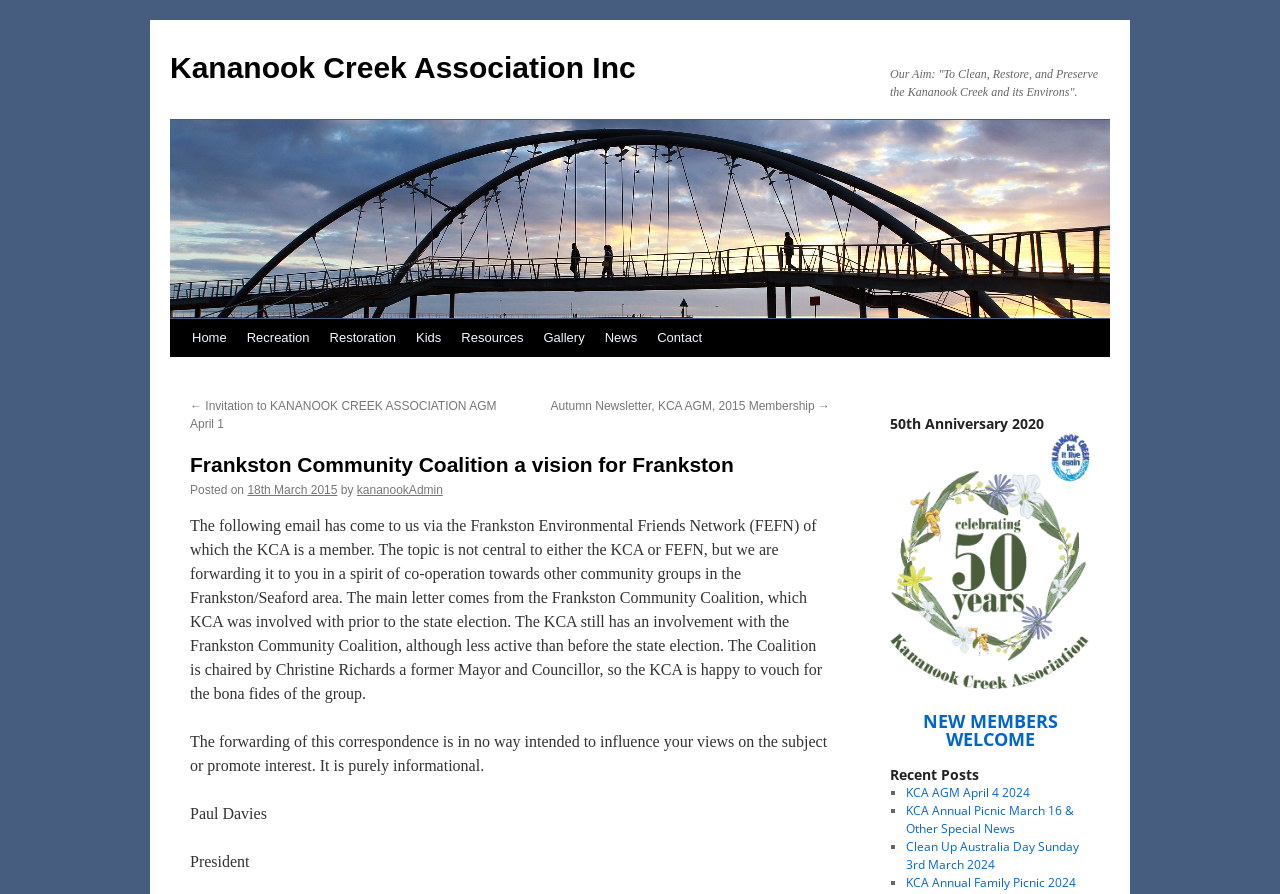Determine the bounding box coordinates for the HTML element described here: "KCA AGM April 4 2024".

[0.707, 0.877, 0.804, 0.896]